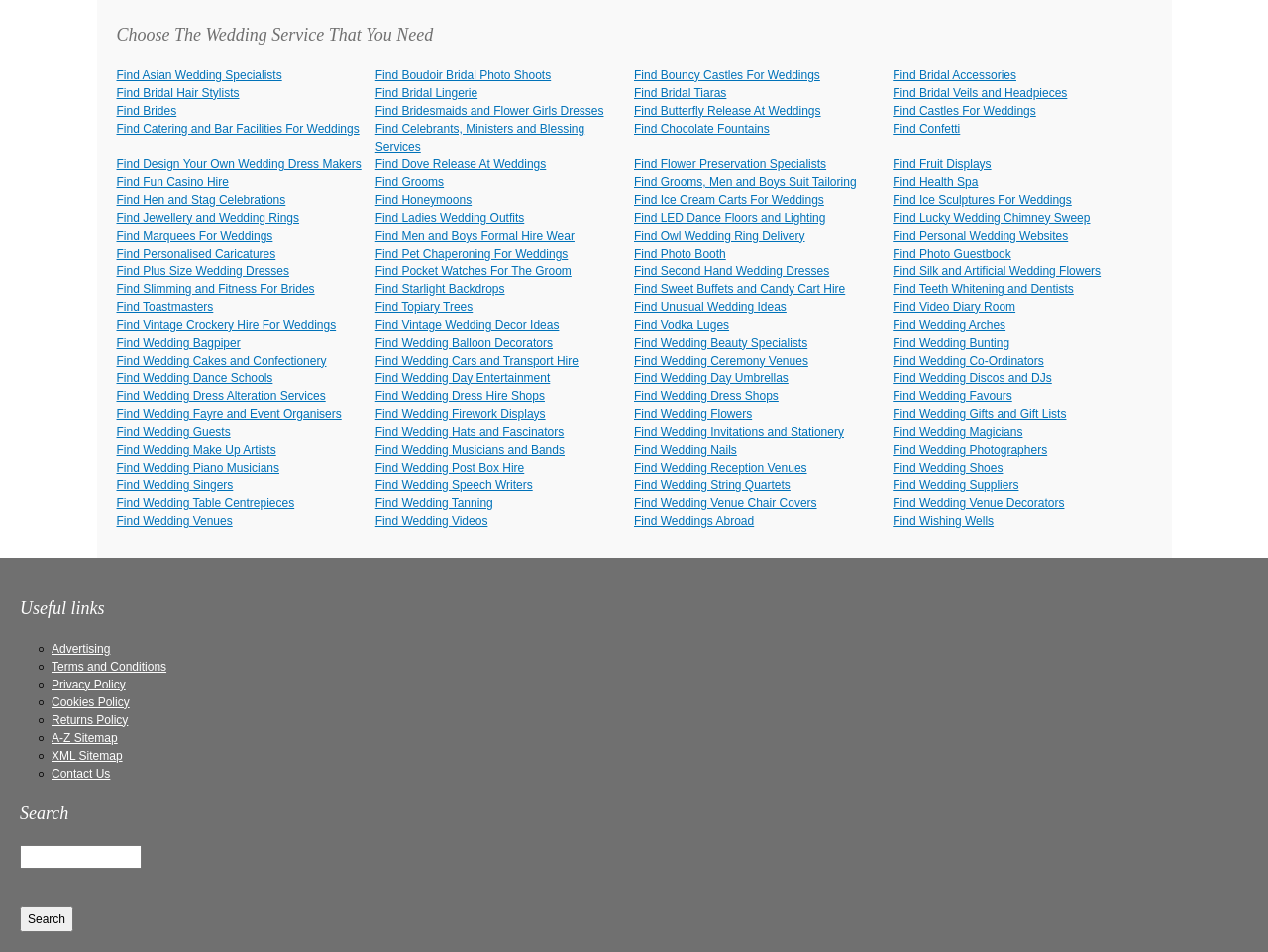Predict the bounding box coordinates of the area that should be clicked to accomplish the following instruction: "Find Fun Casino Hire". The bounding box coordinates should consist of four float numbers between 0 and 1, i.e., [left, top, right, bottom].

[0.092, 0.184, 0.18, 0.199]